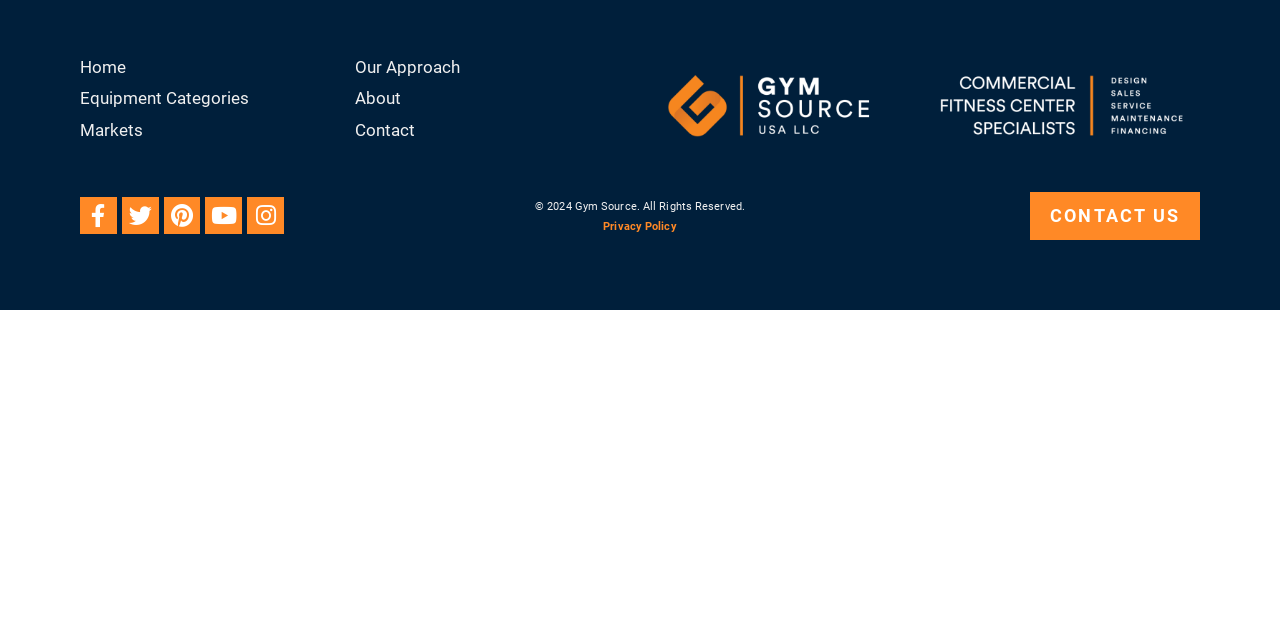Identify the bounding box coordinates for the UI element described as follows: SAVE & ACCEPT. Use the format (top-left x, top-left y, bottom-right x, bottom-right y) and ensure all values are floating point numbers between 0 and 1.

None